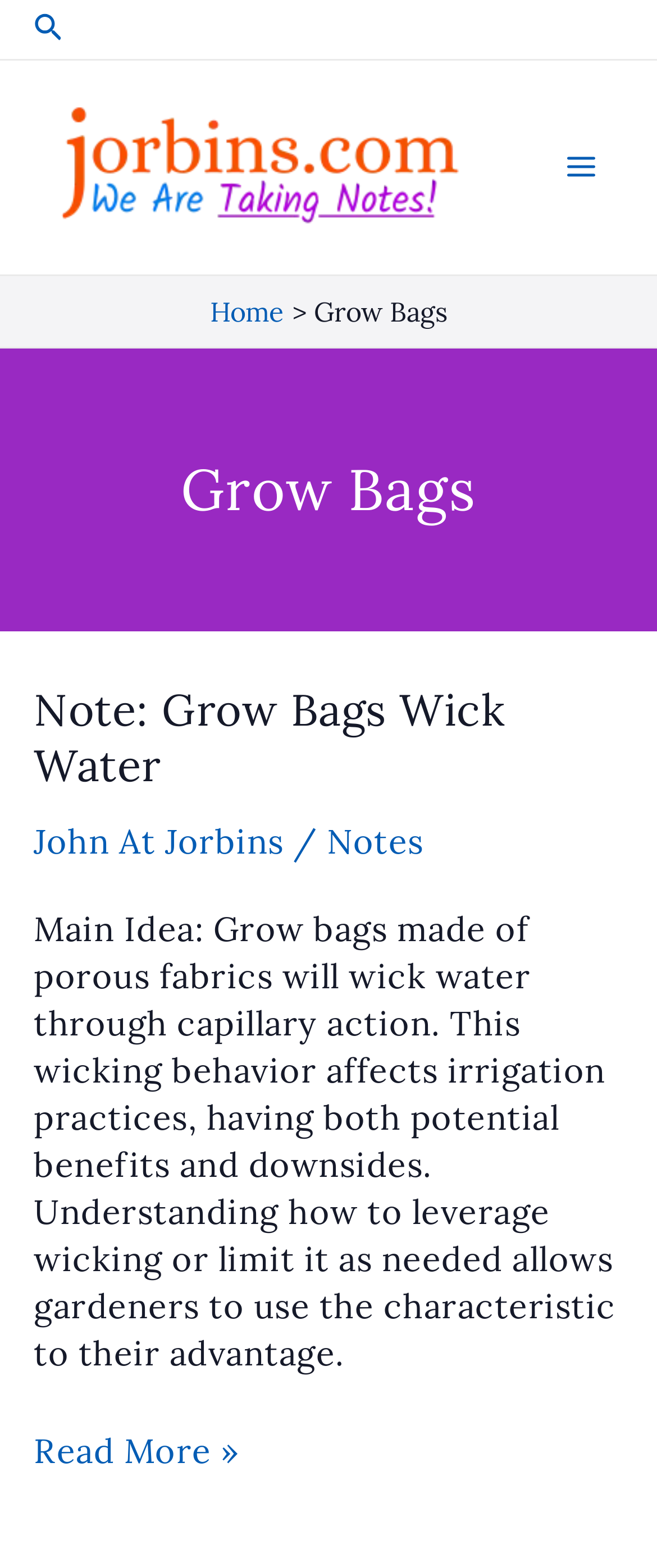Answer the question below using just one word or a short phrase: 
What is the function of the main menu button?

Expand or collapse menu